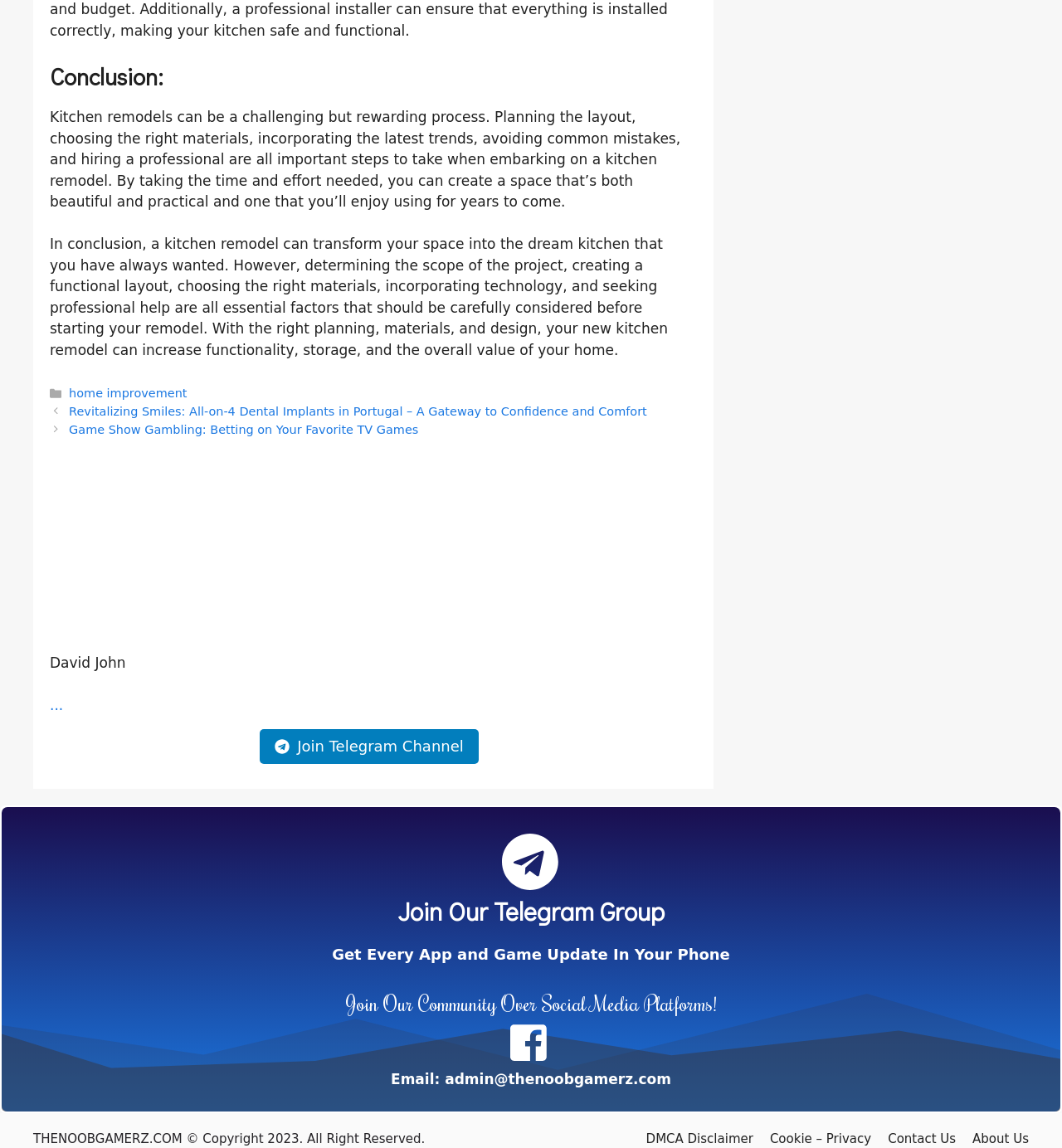What is the copyright year of the website?
Refer to the screenshot and answer in one word or phrase.

2023